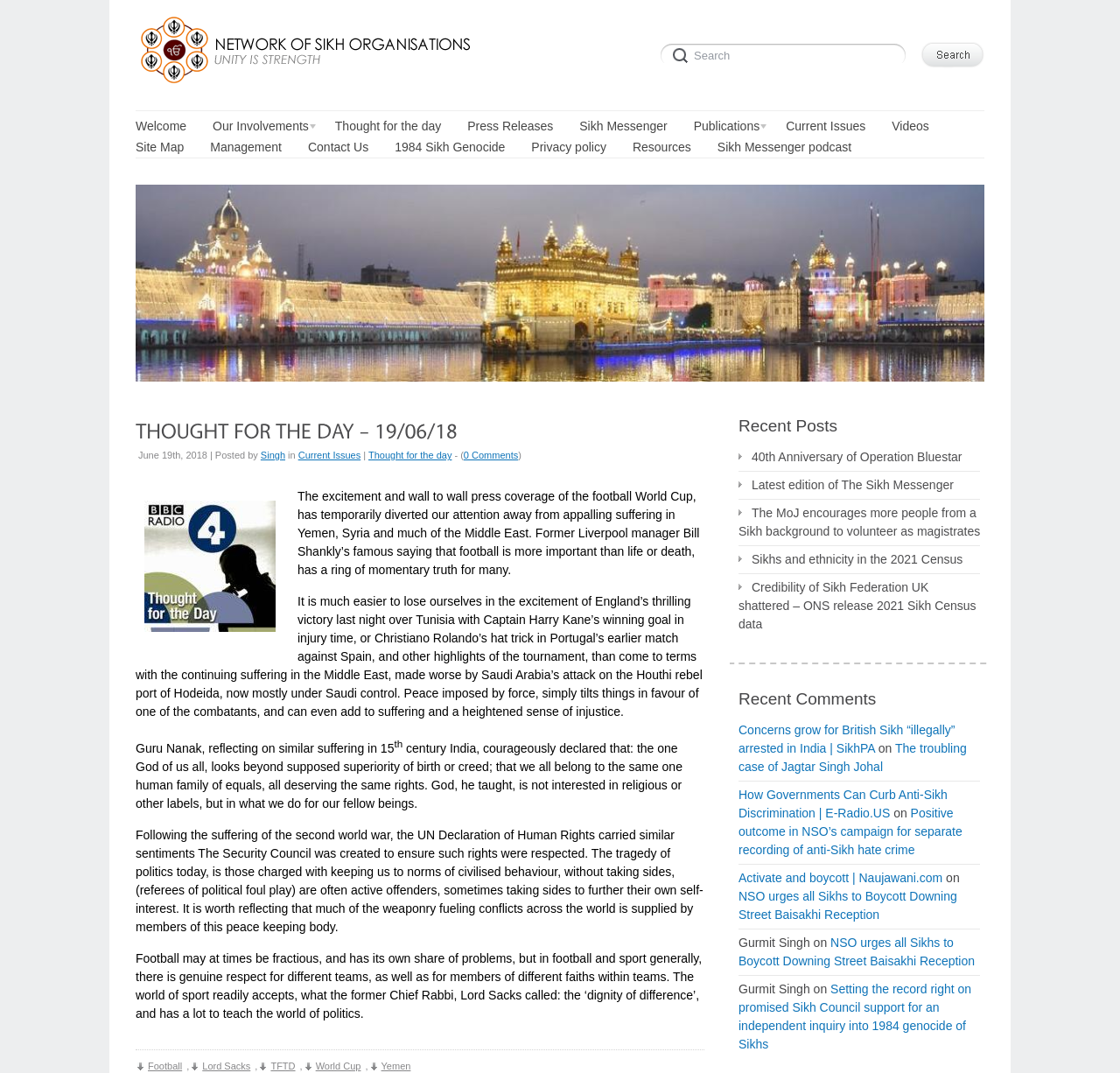Locate the bounding box coordinates of the area to click to fulfill this instruction: "Search for something". The bounding box should be presented as four float numbers between 0 and 1, in the order [left, top, right, bottom].

[0.59, 0.041, 0.815, 0.059]